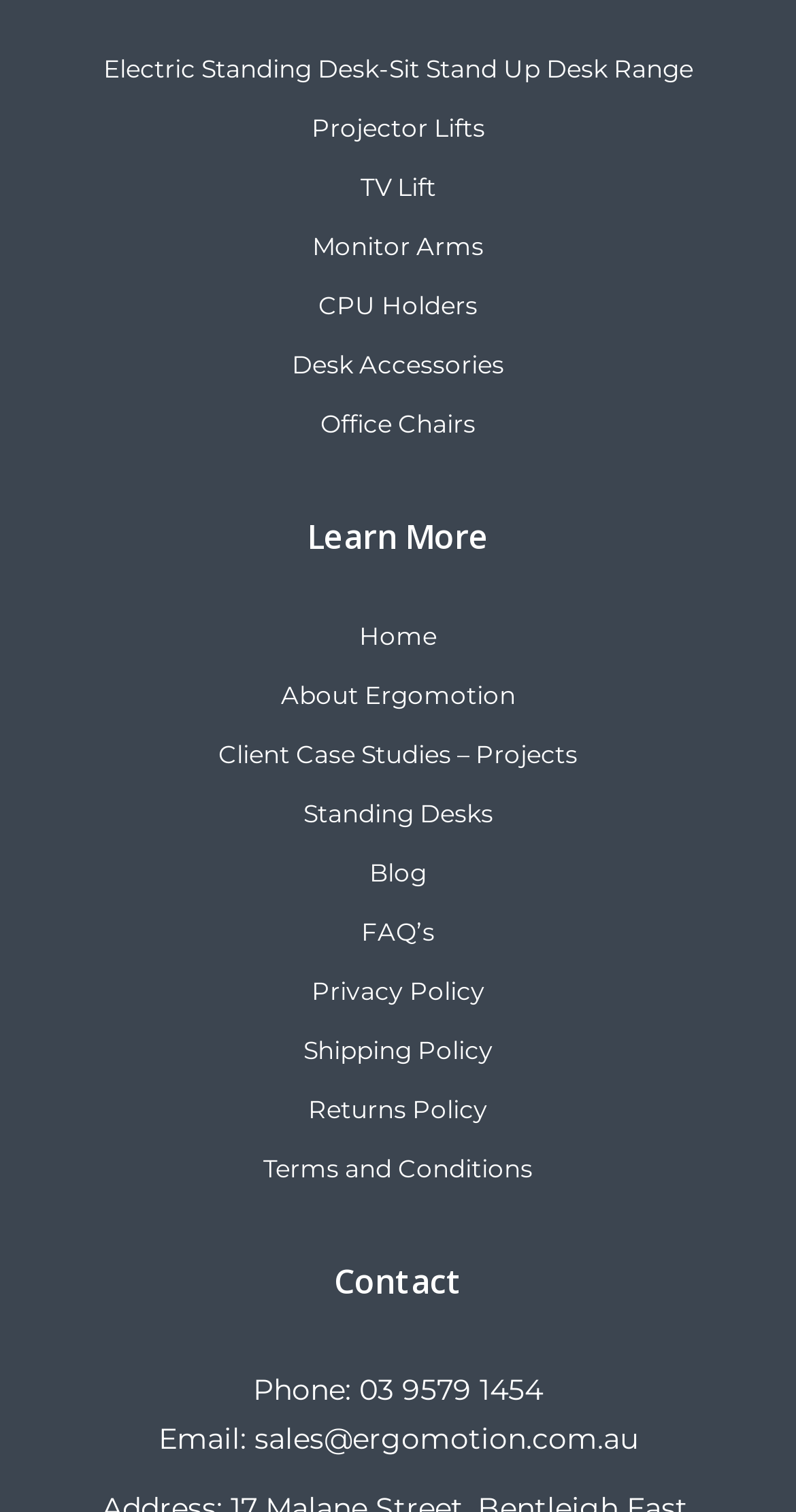Please find the bounding box coordinates of the element's region to be clicked to carry out this instruction: "View client case studies".

[0.274, 0.489, 0.726, 0.509]